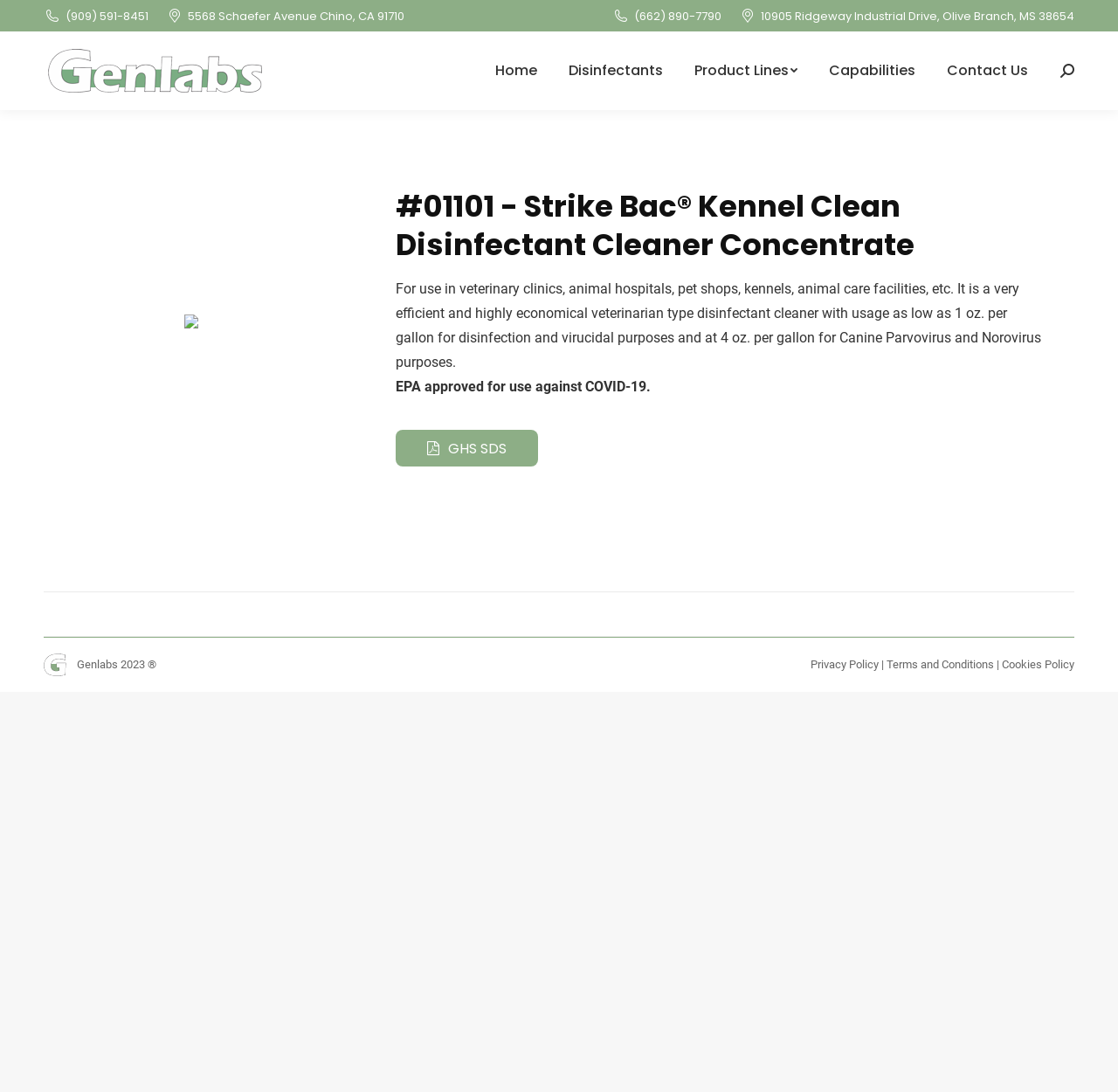Please answer the following question using a single word or phrase: 
What is the purpose of the product?

Disinfection and cleaning